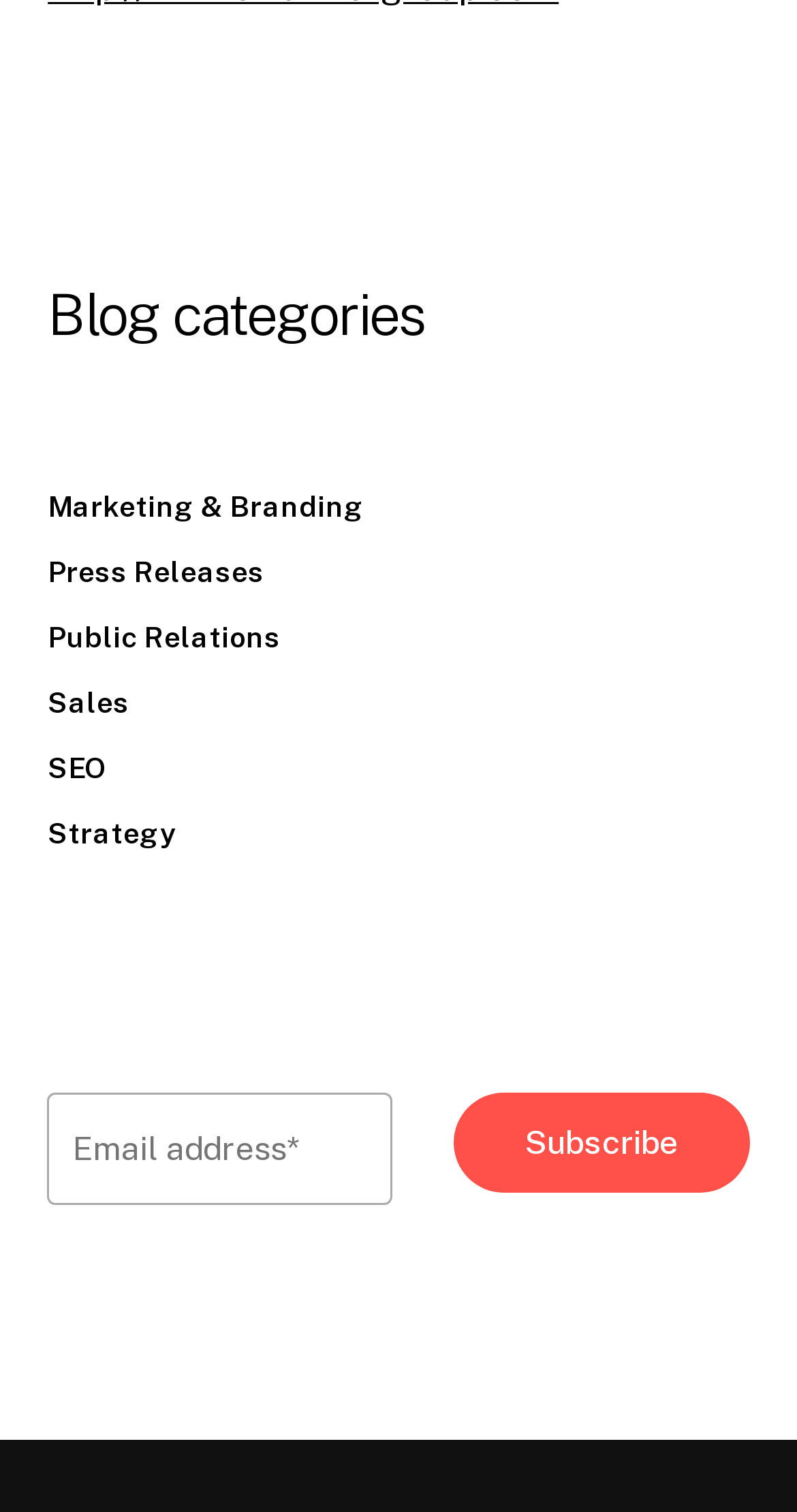Provide the bounding box coordinates for the UI element that is described by this text: "Press Releases". The coordinates should be in the form of four float numbers between 0 and 1: [left, top, right, bottom].

[0.06, 0.361, 0.94, 0.394]